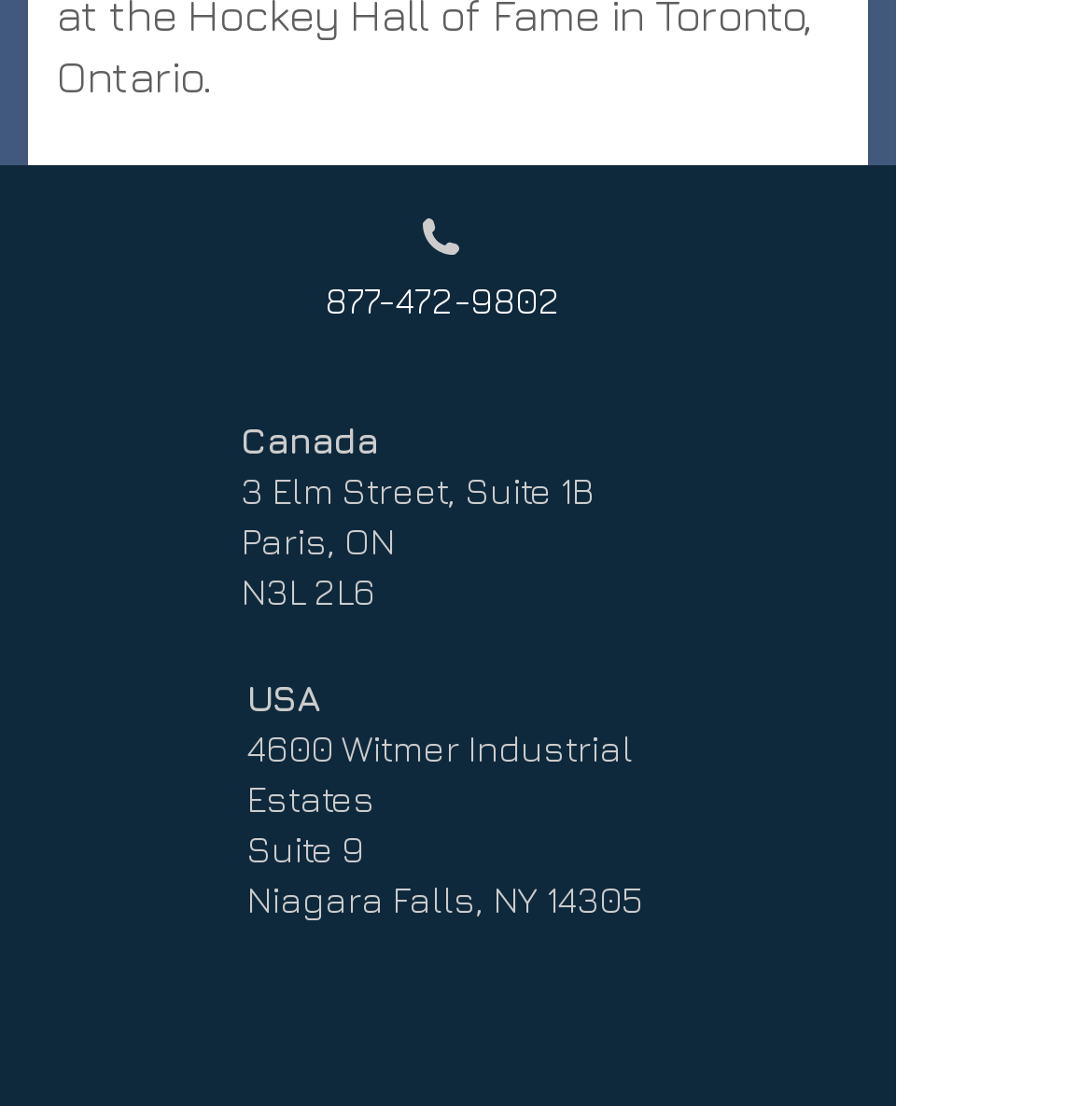What is the country of the US address?
Could you give a comprehensive explanation in response to this question?

The country of the US address can be found in the middle section of the webpage, where the company's contact information is listed. The text 'USA' is located above the address '4600 Witmer Industrial Estates, Suite 9, Niagara Falls, NY 14305'.